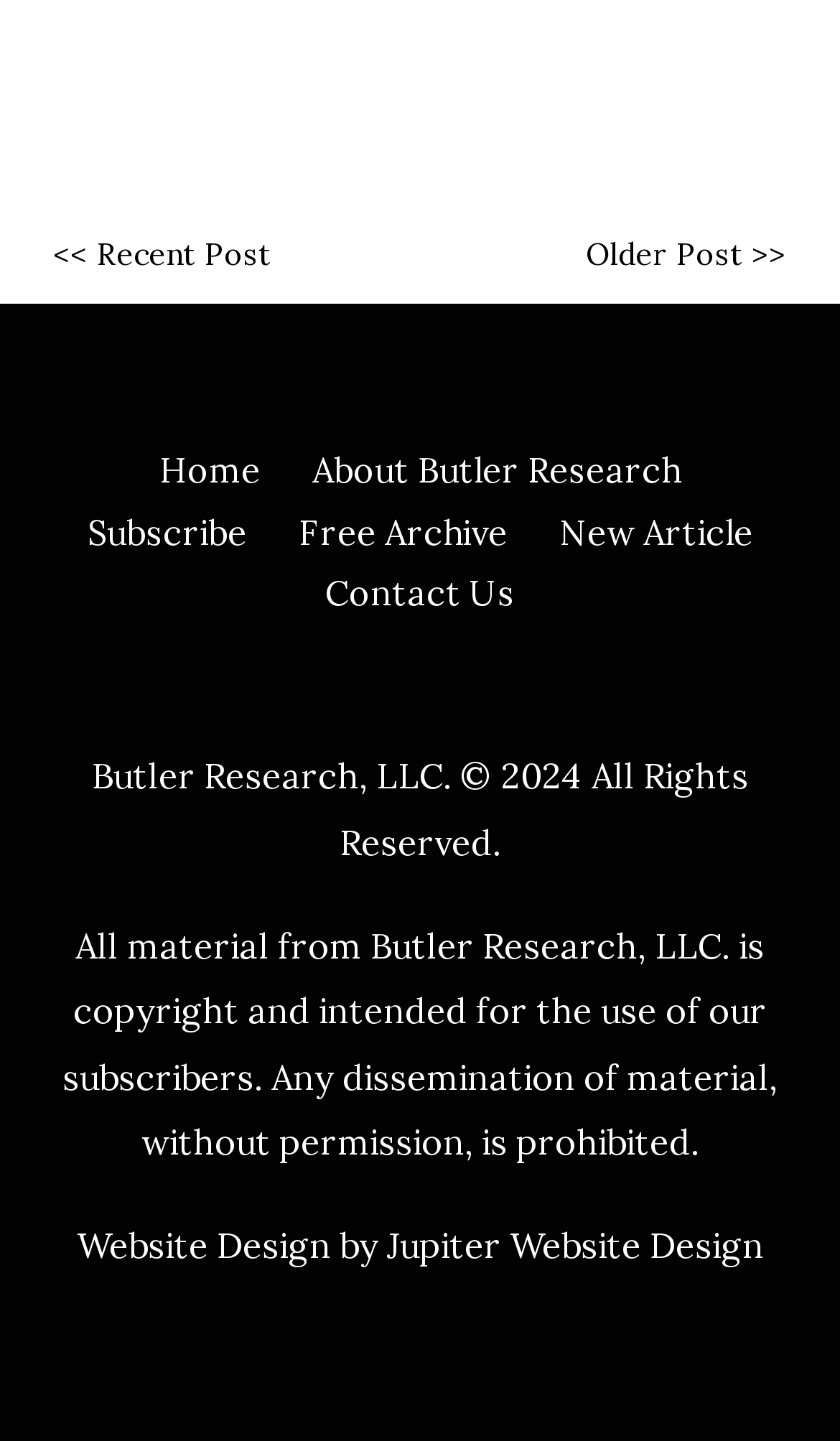How many links are in the top navigation menu?
Refer to the image and respond with a one-word or short-phrase answer.

5